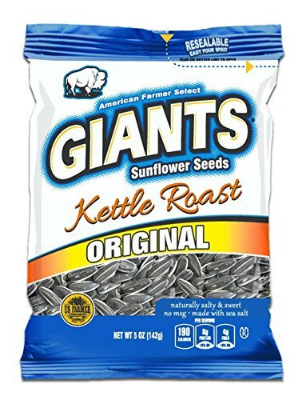Provide a comprehensive description of the image.

The image showcases a vibrant packaging of "Giants Kettle Roast Sunflower Seeds," prominently featuring the brand name "GIANTS" at the top in bold lettering. The design highlights the unique Kettle Roast flavor, labeled as "Original" in eye-catching yellow text. The bag has a blue and white color scheme, evoking a sense of freshness and quality. The packaging also includes essential information about the product, such as the net weight of 5 oz (142 g) and a note that it is resealable for convenience. This product is marketed as "naturally salty & sweet," emphasizing its appealing flavor profile while being mindful of salt content. It offers a delightful snack option for those who appreciate the crunchy texture and satisfying taste of sunflower seeds.